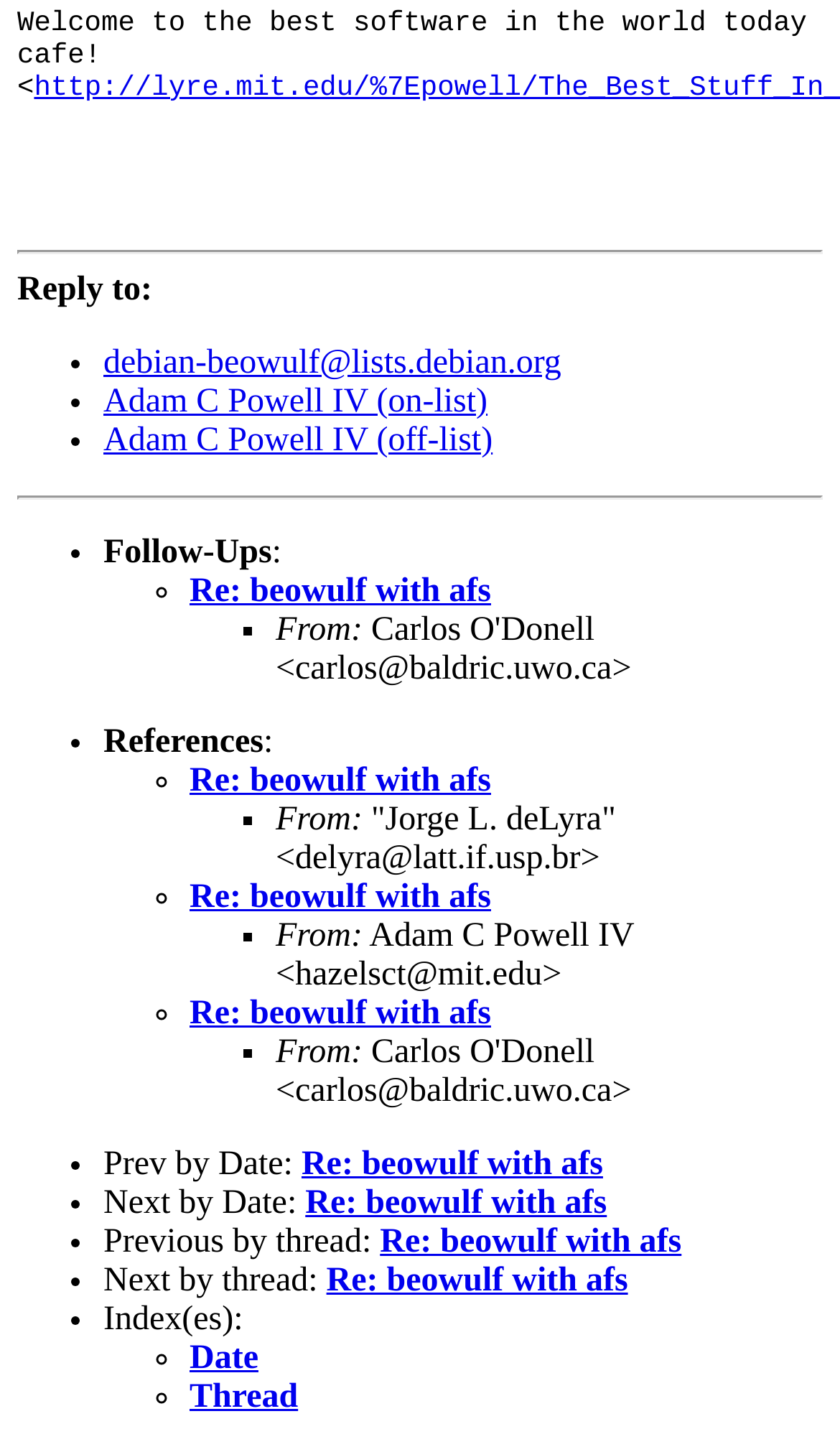What is the symbol used to indicate a reply?
Please interpret the details in the image and answer the question thoroughly.

The symbol '•' is used to indicate a reply in the conversation thread. It is used as a list marker to denote a response to a previous email.